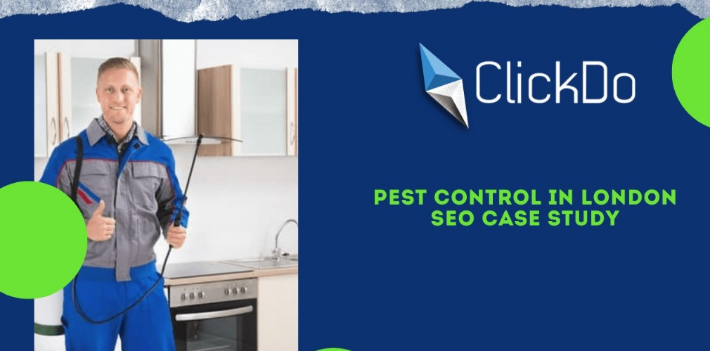Give a comprehensive caption that covers the entire image content.

The image depicts a pest control technician standing in a modern kitchen setting, equipped with pest control tools, ready to assist in handling pest-related issues. The background is vibrant, featuring a deep blue hue that complements the technician's blue and gray uniform. To the right of the technician, the text "Pest Control in London SEO Case Study" is prominently displayed in bold green, emphasizing the relevance of SEO strategies for pest control businesses. The logo "ClickDo" is positioned at the top right corner, reinforcing the brand's association with effective digital marketing solutions. The overall composition highlights the intersection of pest control services and online marketing, making it clear that this image is part of a discussion or study focused on enhancing online visibility for pest control businesses.